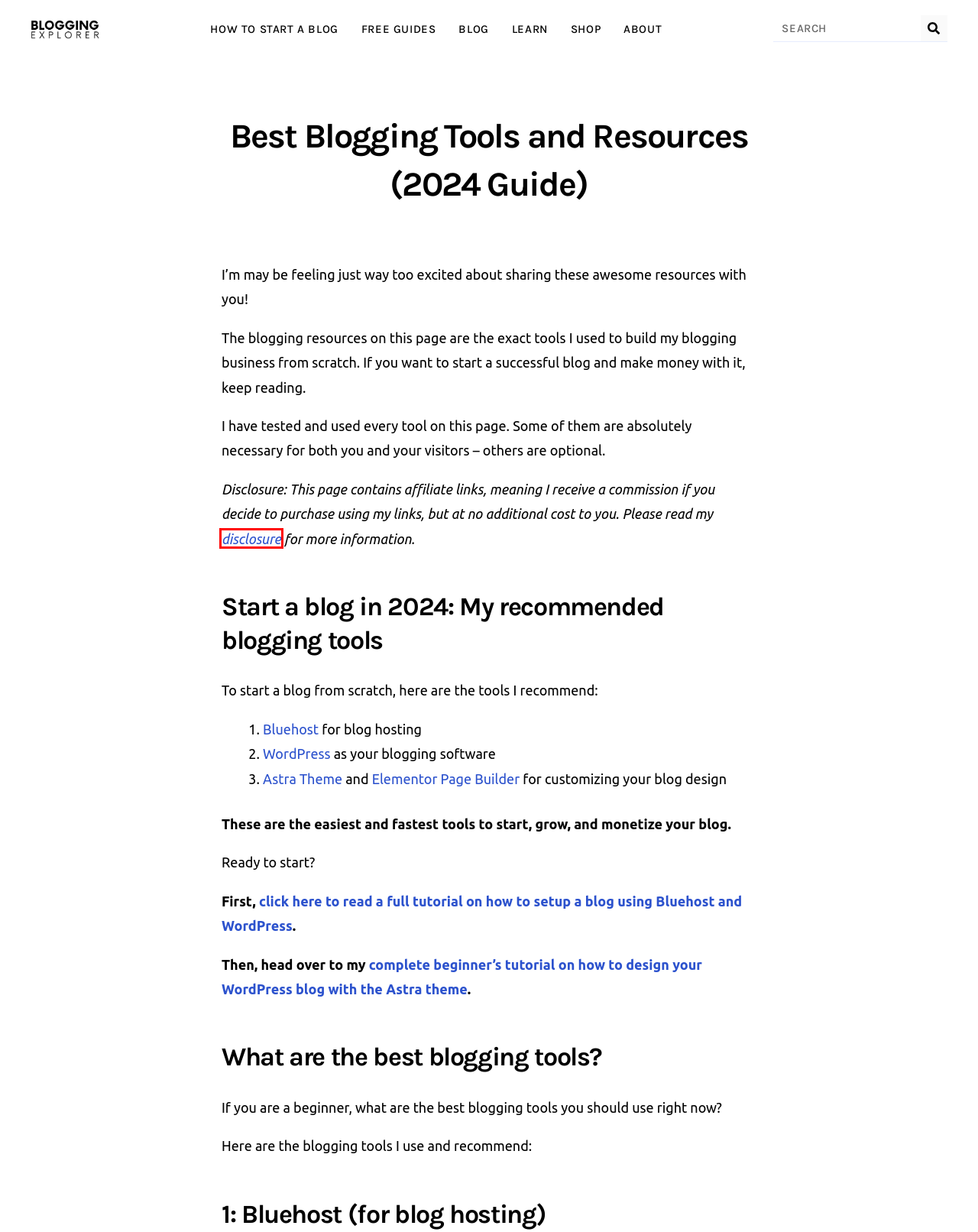Analyze the screenshot of a webpage that features a red rectangle bounding box. Pick the webpage description that best matches the new webpage you would see after clicking on the element within the red bounding box. Here are the candidates:
A. How to Start a Blog and Make Money (In 2024): Beginner's Guide
B. Blog - Helpful Articles For Beginner Bloggers - Blogging Explorer
C. Advanced Plugin Featured | Elementor
D. How to Start a WordPress Blog on Bluehost in 2024 (in 30 Minutes)
E. Blogging Explorer: Learn to Blog and Make Money Online
F. Astra – Fast, Lightweight & Customizable WordPress Theme - Download Now!
G. Affiliate Disclaimer - Blogging Explorer
H. About Blogging Explorer: Free Guides to Start a Blog (To Make Money)

G